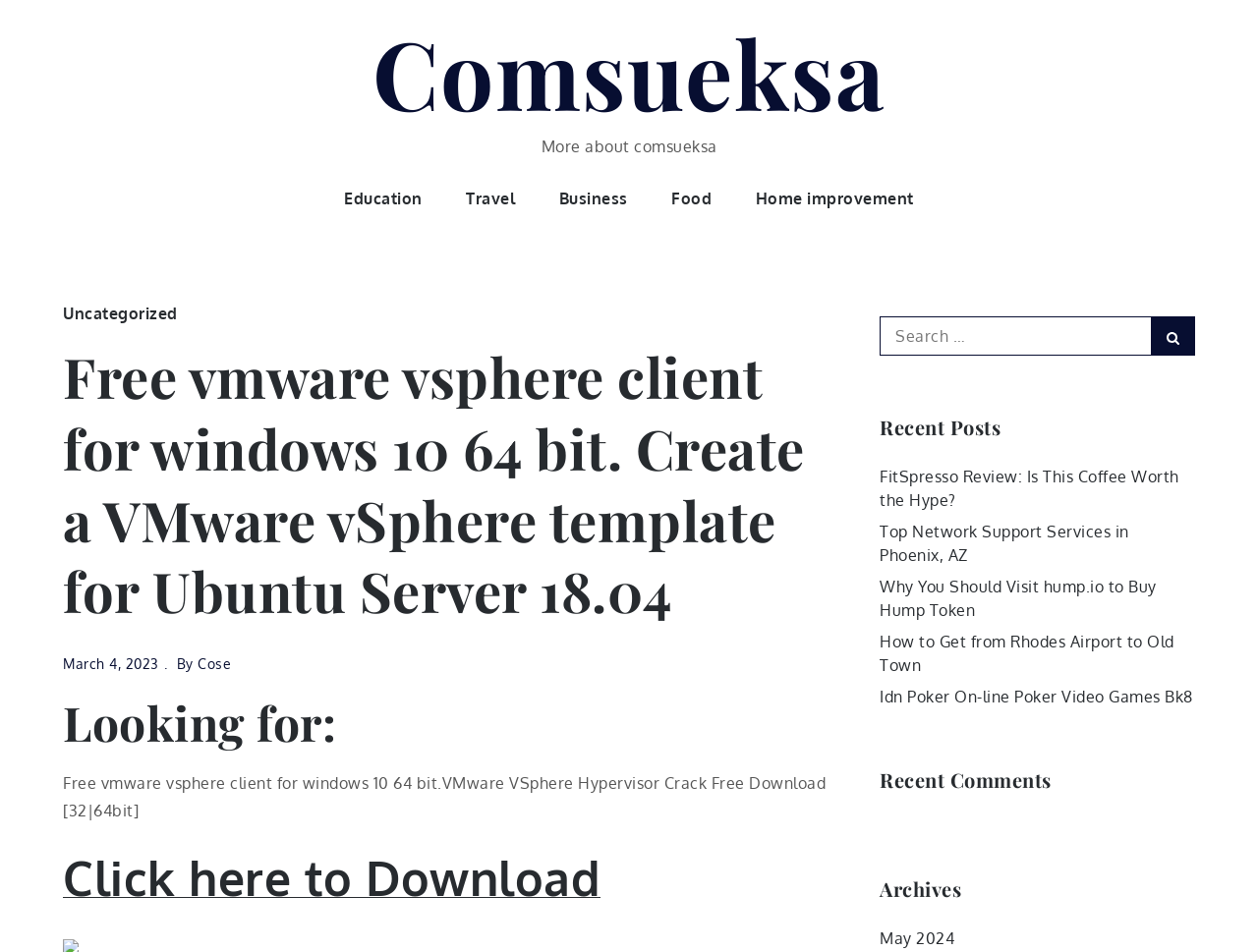Utilize the information from the image to answer the question in detail:
What is the purpose of the search box?

The search box is located at the top right corner of the webpage, and it has a placeholder text 'Search …'. This suggests that the purpose of the search box is to search for posts on the website.